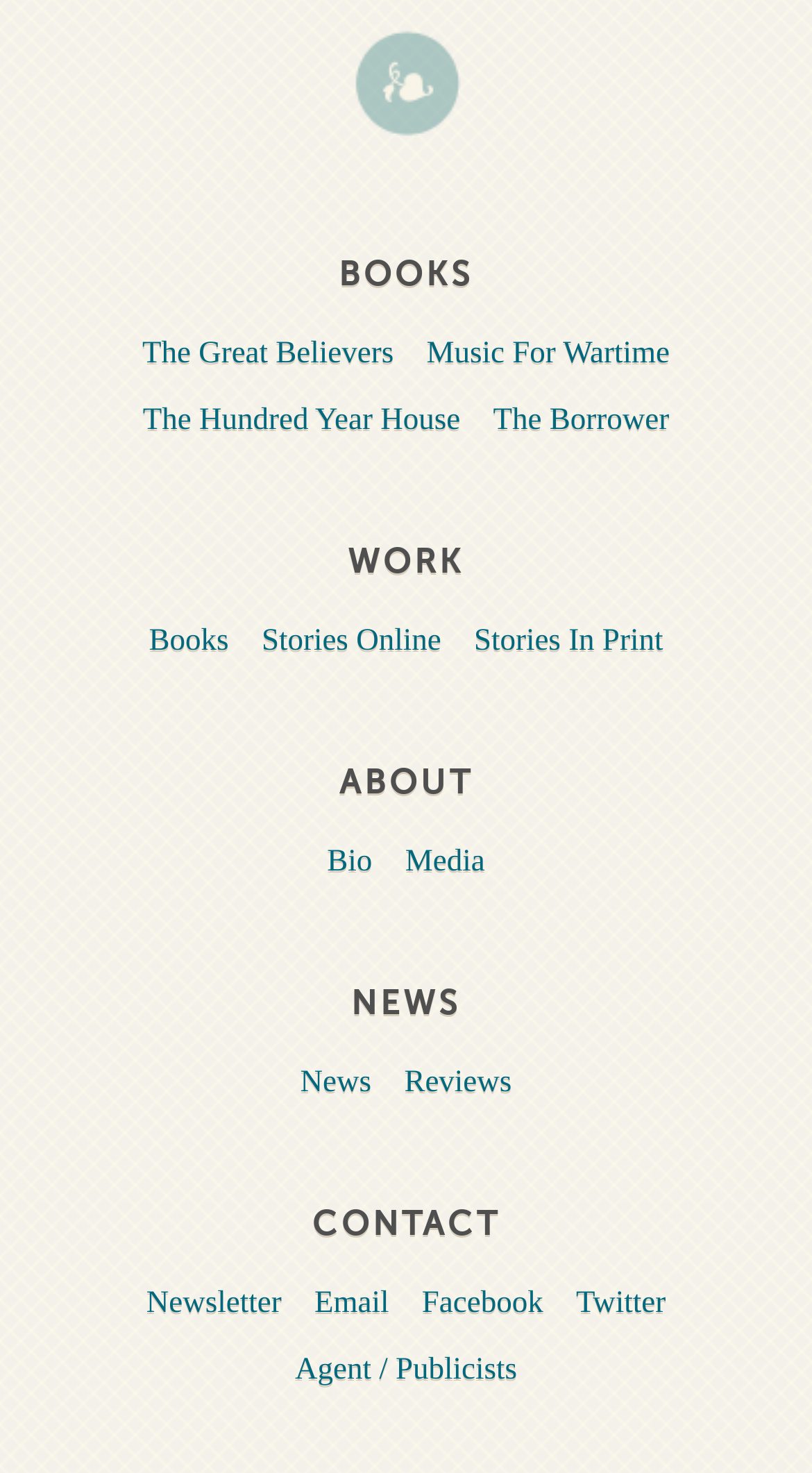Locate and provide the bounding box coordinates for the HTML element that matches this description: "Stories In Print".

[0.568, 0.415, 0.832, 0.455]